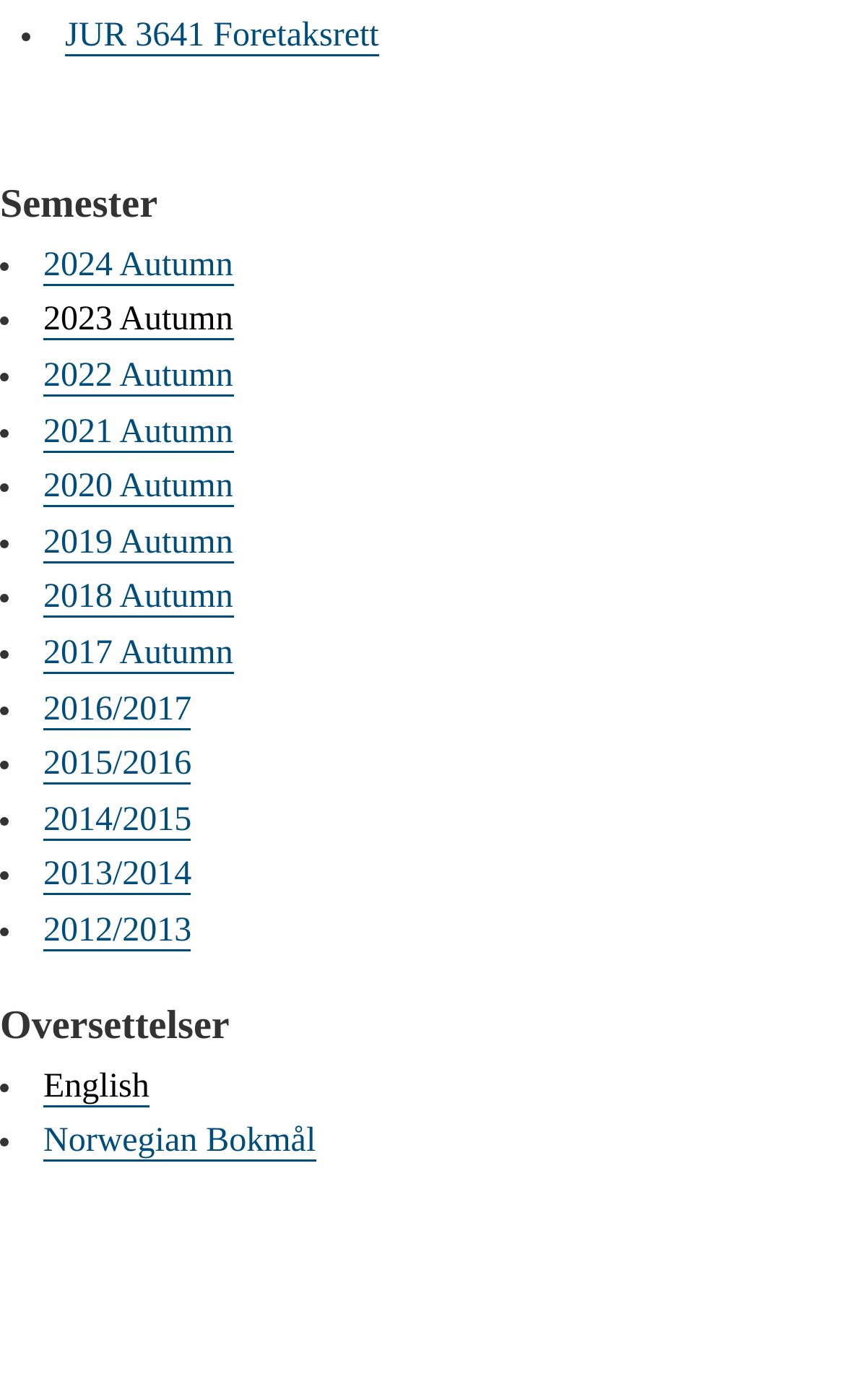What is the first available semester?
Please respond to the question with a detailed and thorough explanation.

I looked at the links under the 'Semester' heading and found that the first link is '2024 Autumn', which is the first available semester.